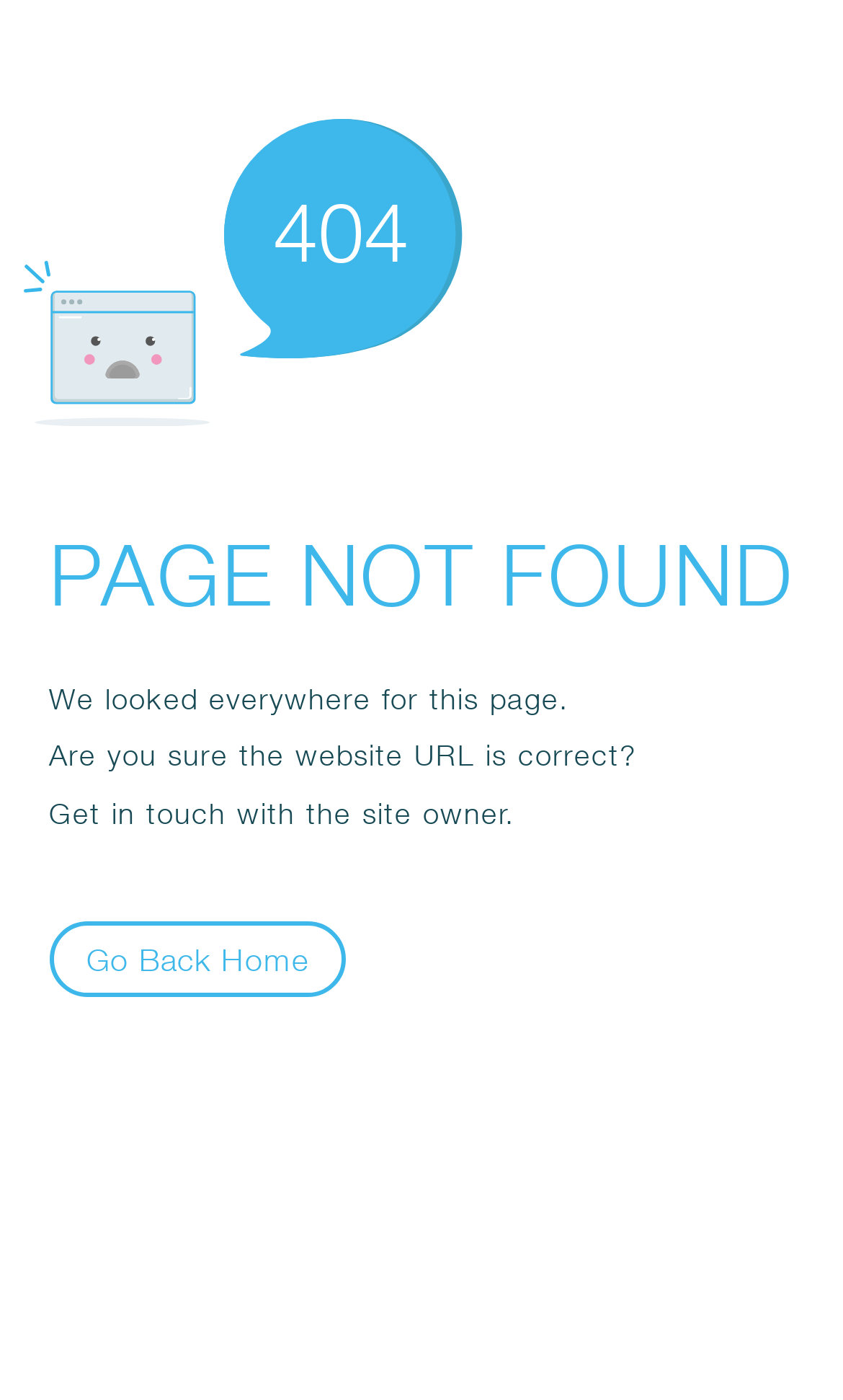Extract the bounding box coordinates for the HTML element that matches this description: "Go Back Home". The coordinates should be four float numbers between 0 and 1, i.e., [left, top, right, bottom].

[0.058, 0.659, 0.411, 0.713]